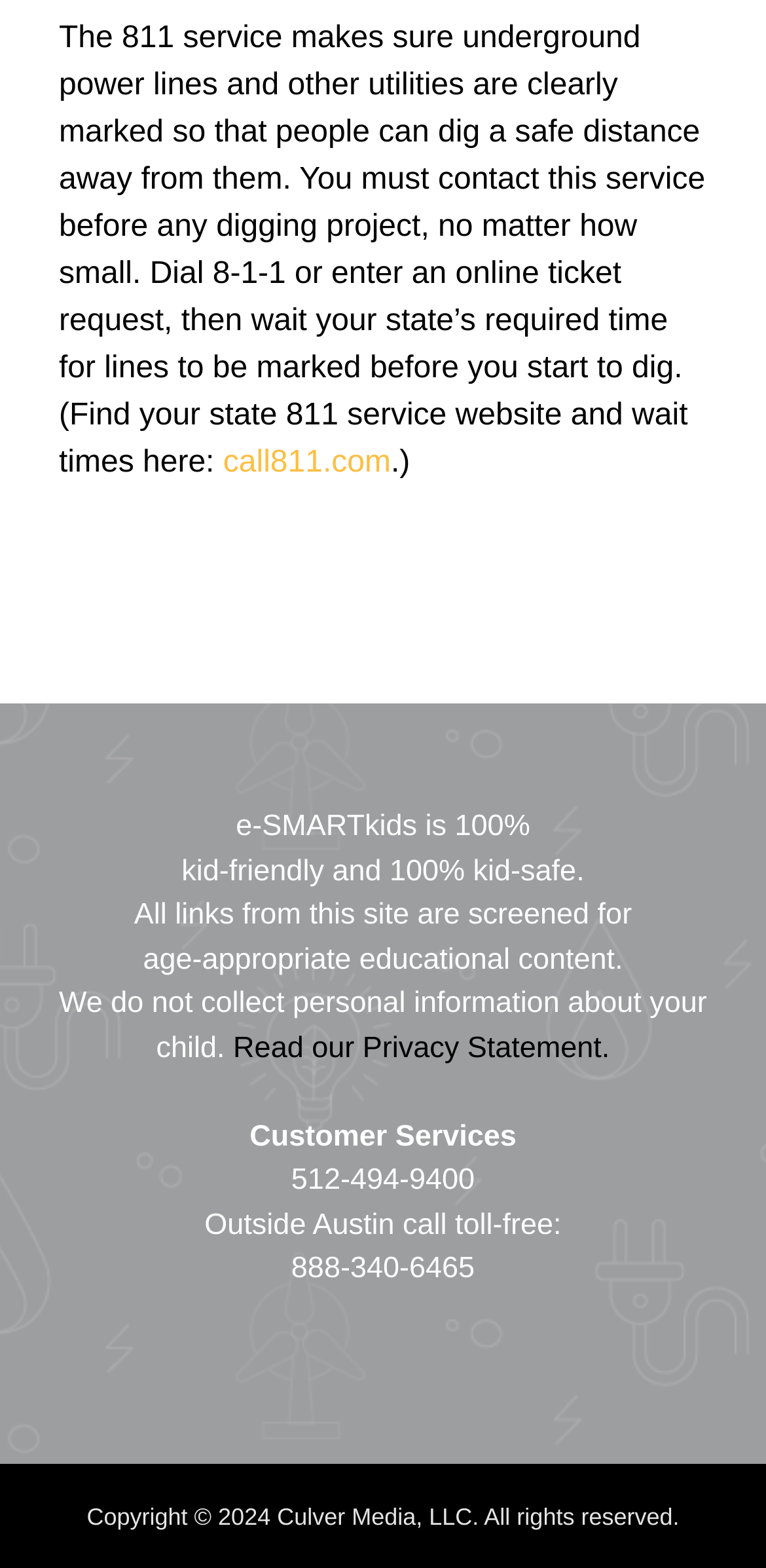What is the copyright year of the webpage?
Observe the image and answer the question with a one-word or short phrase response.

2024